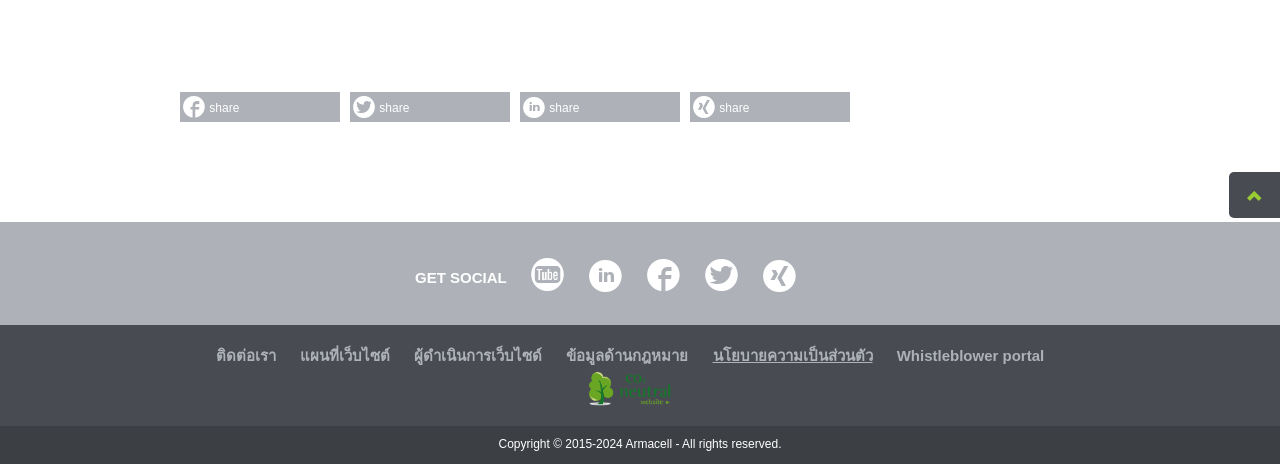Locate the bounding box coordinates of the segment that needs to be clicked to meet this instruction: "get social".

[0.324, 0.58, 0.399, 0.617]